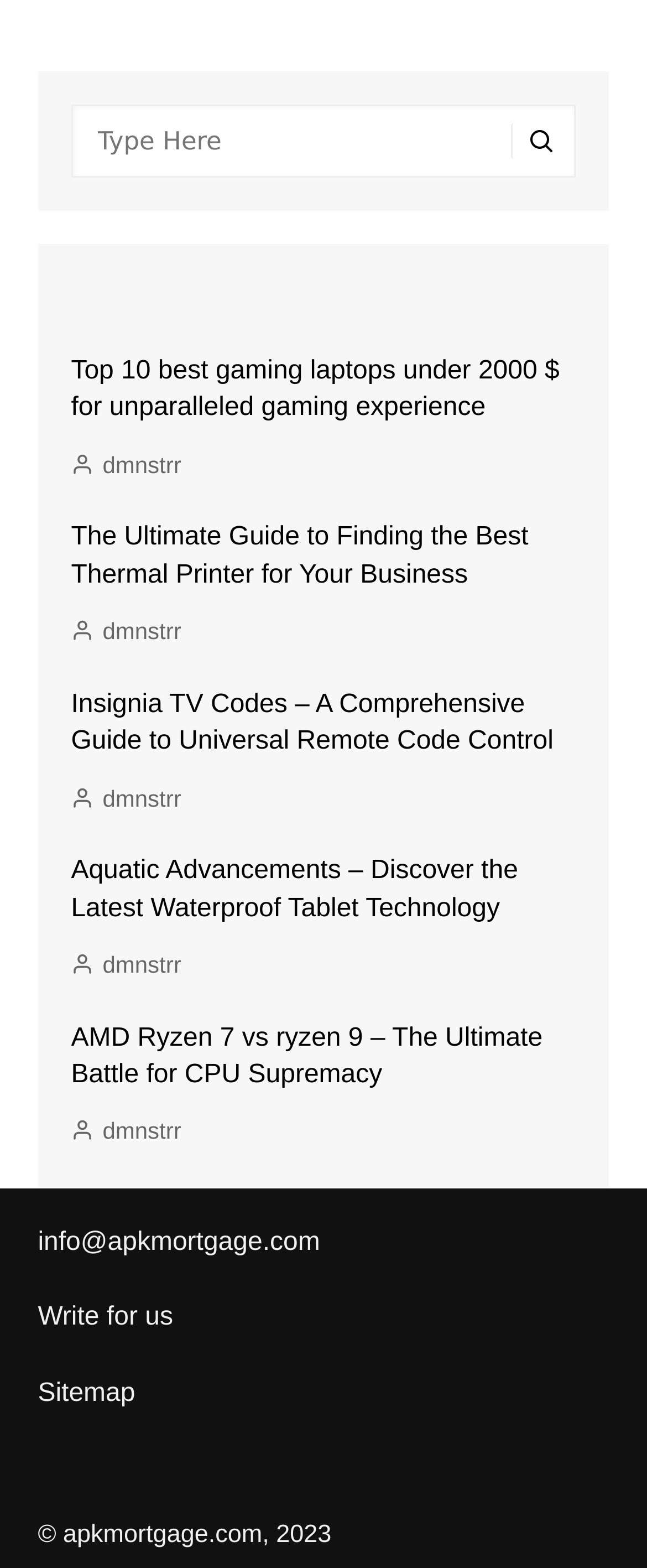Identify the bounding box coordinates for the UI element described as: "Write for us". The coordinates should be provided as four floats between 0 and 1: [left, top, right, bottom].

[0.058, 0.831, 0.267, 0.849]